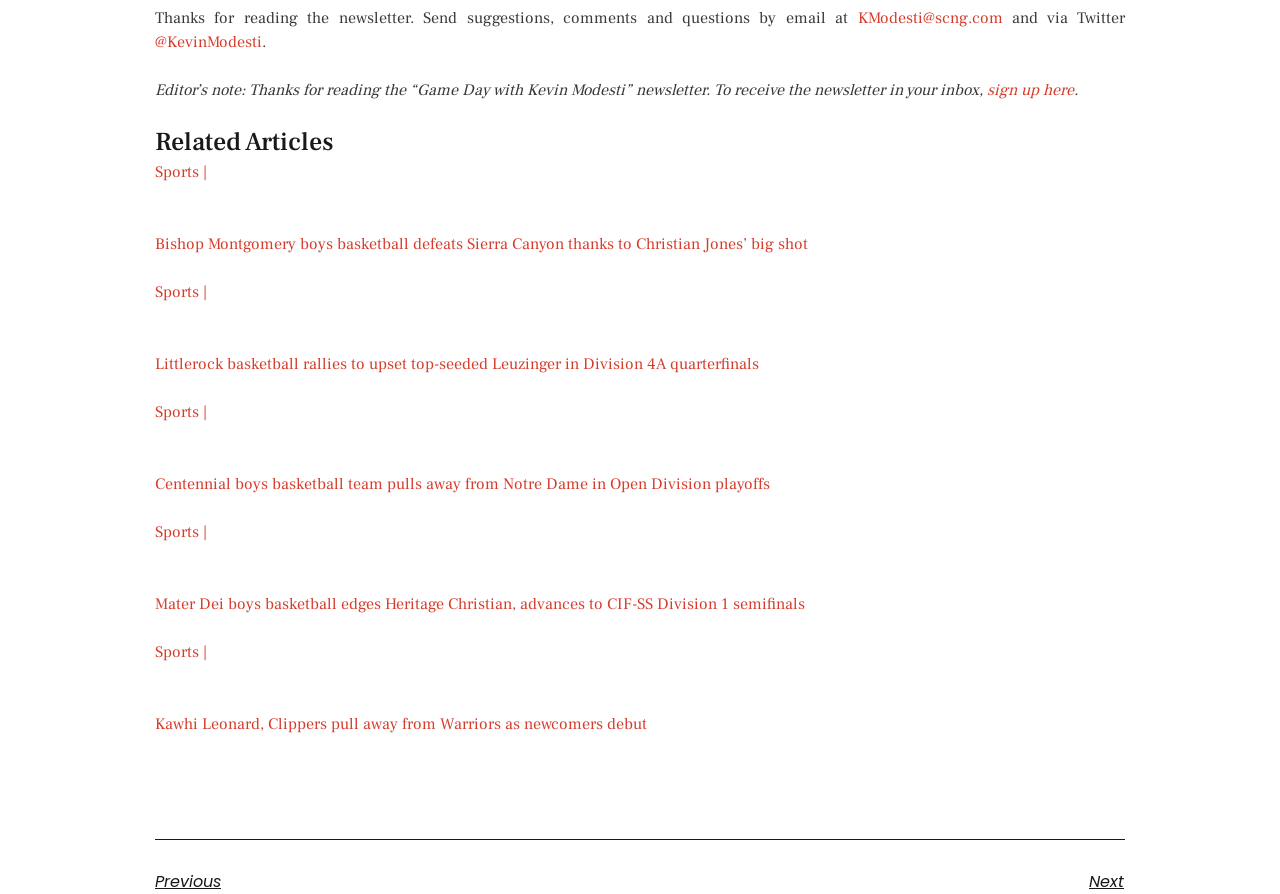Locate the bounding box coordinates of the clickable area needed to fulfill the instruction: "view the COMPUTER GRAPHICS link".

None